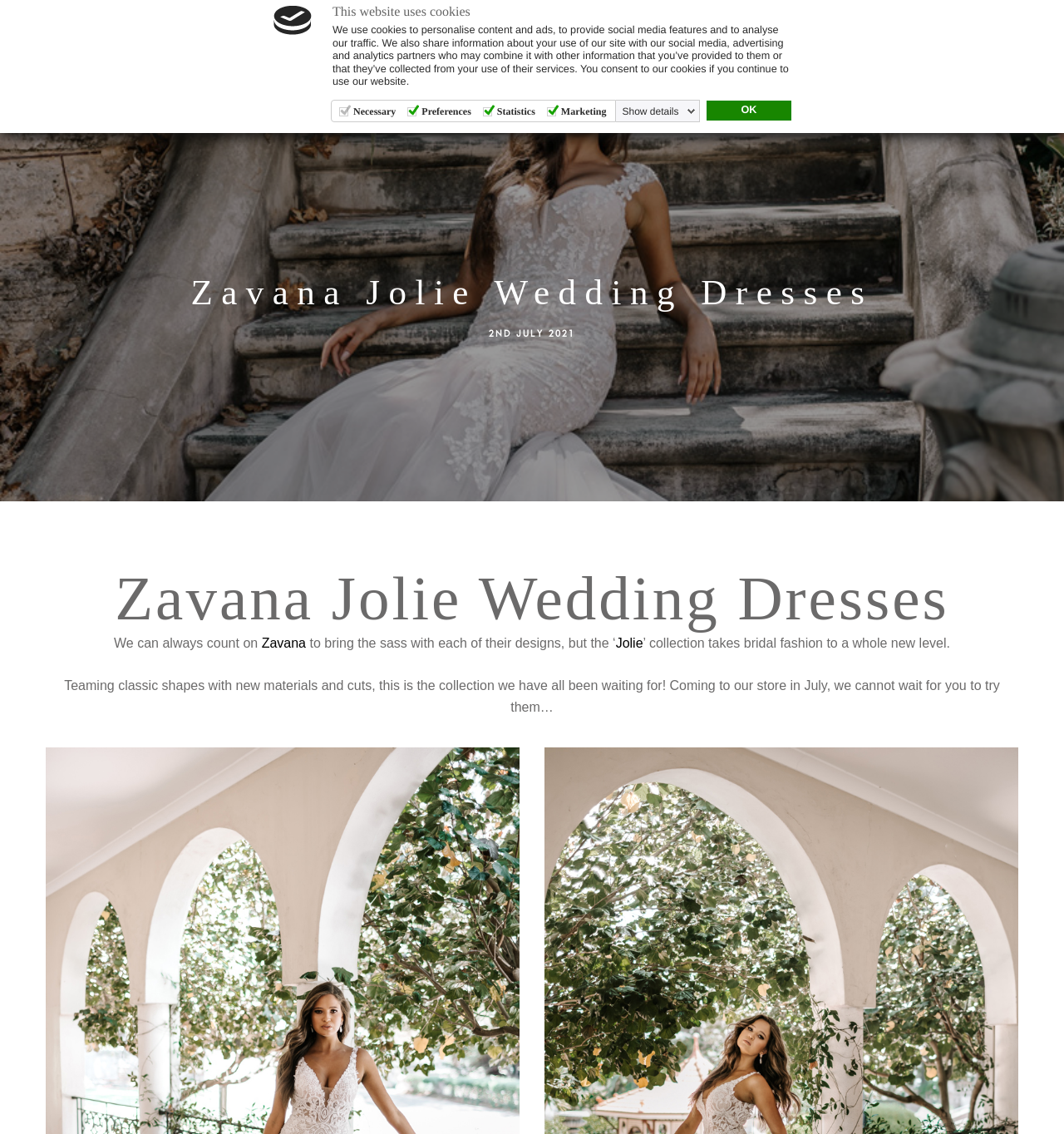Give a one-word or short phrase answer to this question: 
What is the designer's name mentioned on the webpage?

Zavana